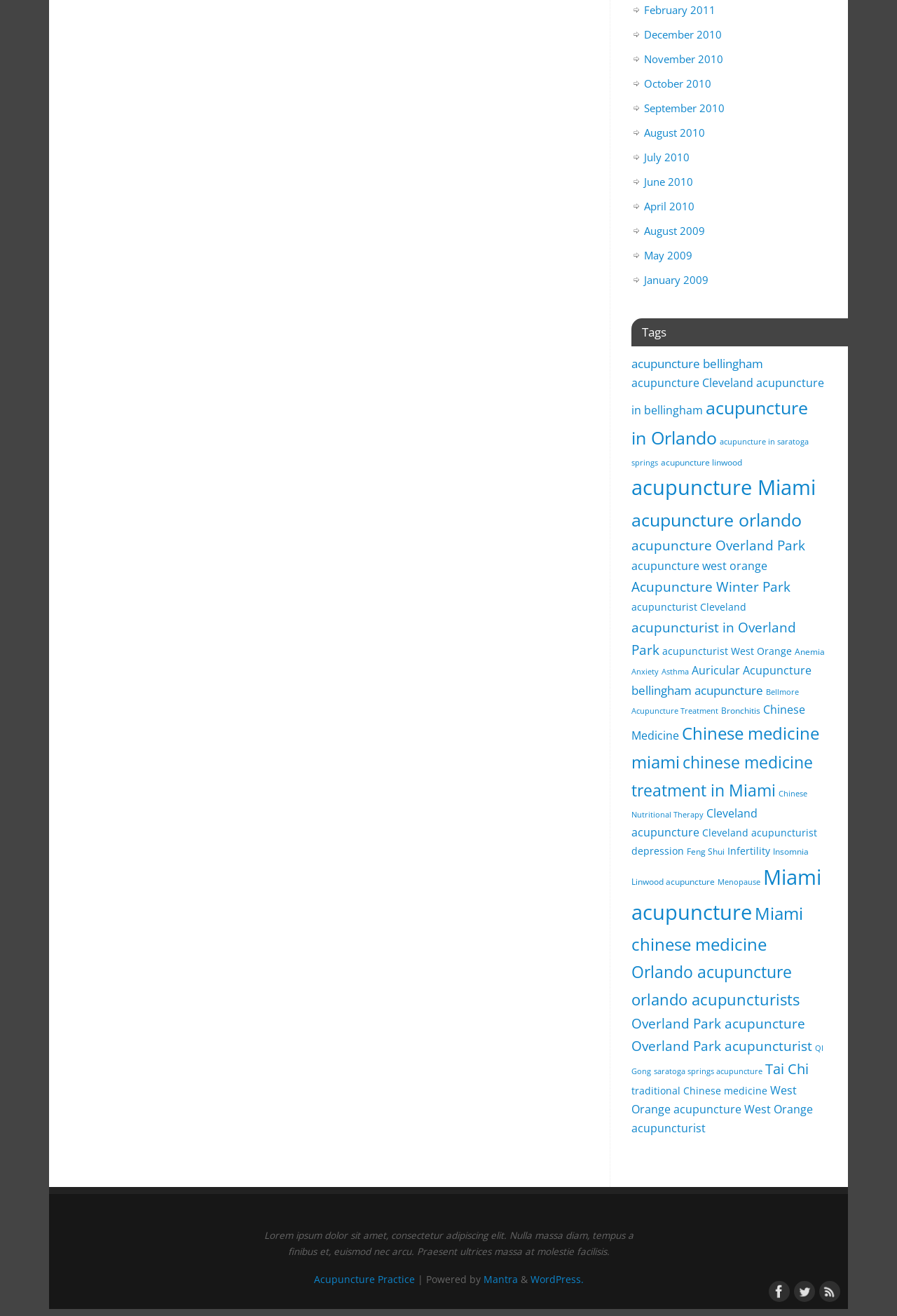What is the content of the paragraph at the bottom of the webpage?
Using the image as a reference, deliver a detailed and thorough answer to the question.

The paragraph at the bottom of the webpage contains a sample text, 'Lorem ipsum dolor sit amet, consectetur adipiscing elit...', which is a common placeholder text.